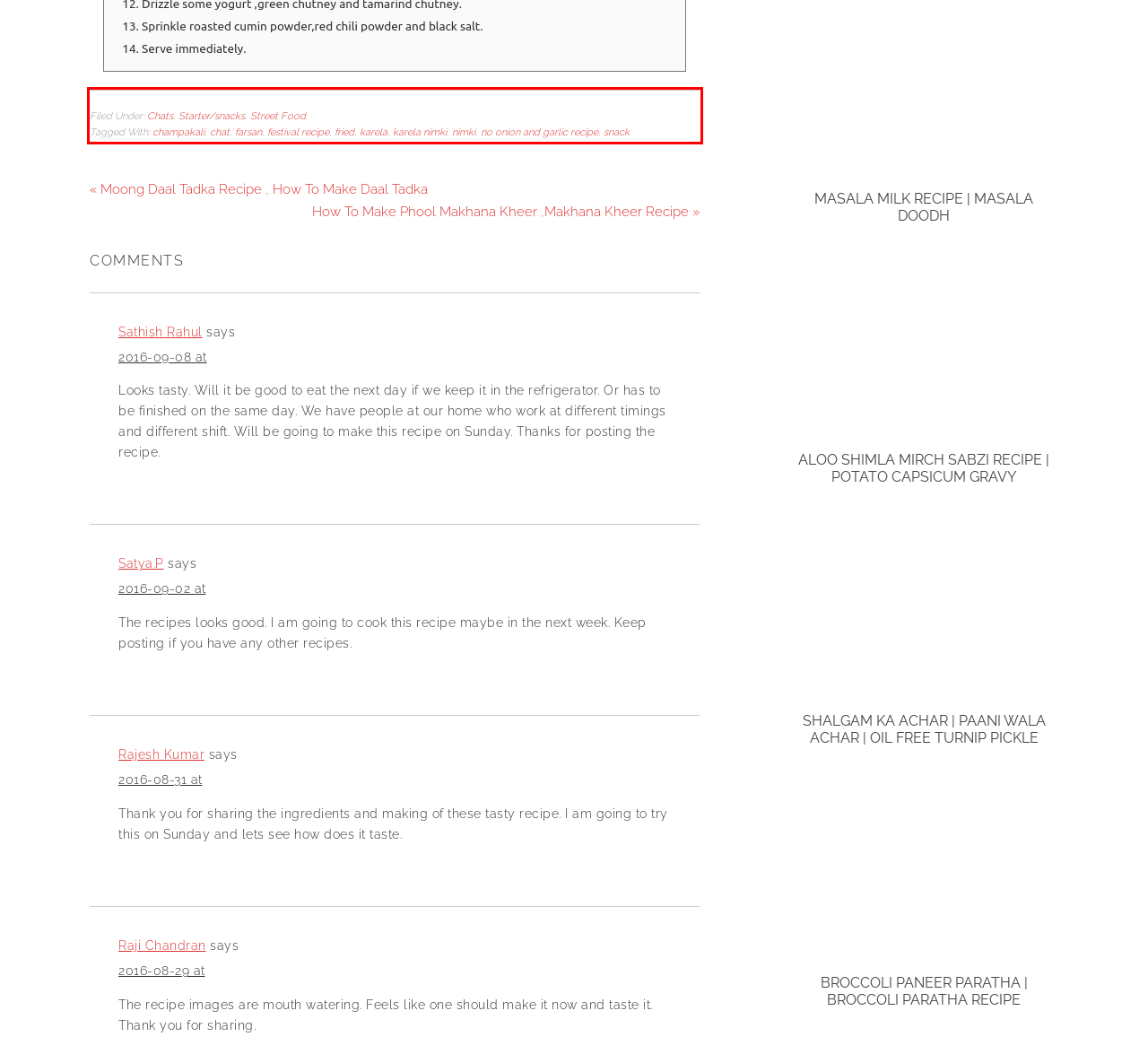Please analyze the provided webpage screenshot and perform OCR to extract the text content from the red rectangle bounding box.

Filed Under: Chats, Starter/snacks, Street Food Tagged With: champakali, chat, farsan, festival recipe, fried, karela, karela nimki, nimki, no onion and garlic recipe, snack